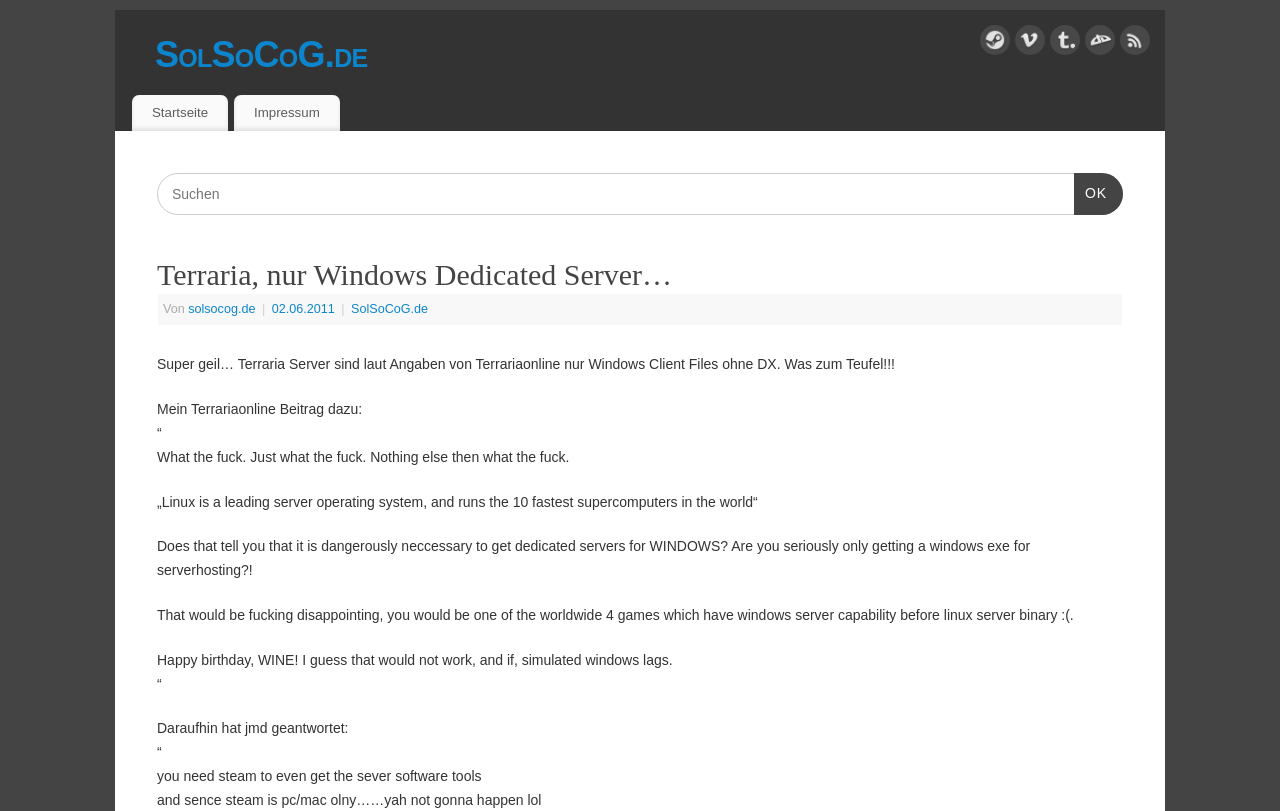Point out the bounding box coordinates of the section to click in order to follow this instruction: "Click on the Steam link".

[0.766, 0.031, 0.789, 0.077]